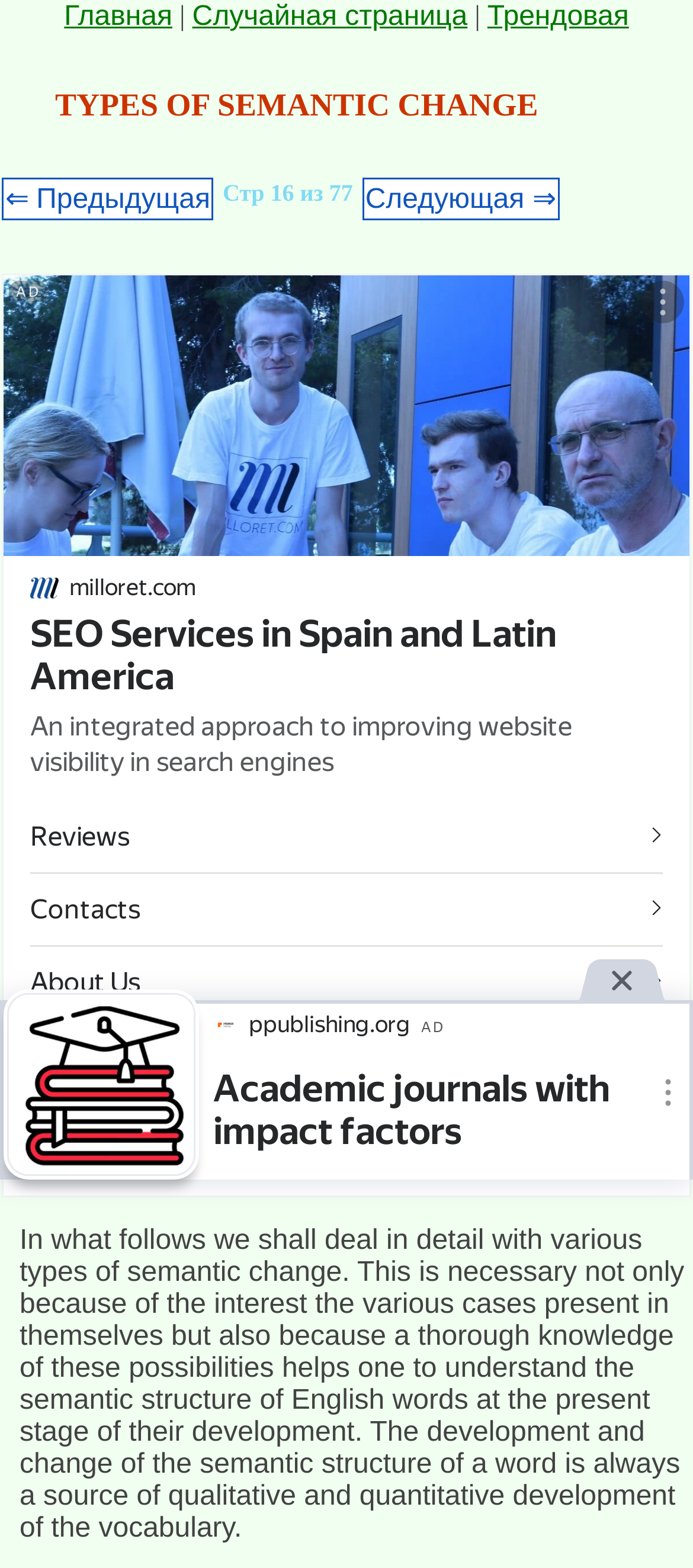Mark the bounding box of the element that matches the following description: "Главная".

[0.093, 0.001, 0.249, 0.02]